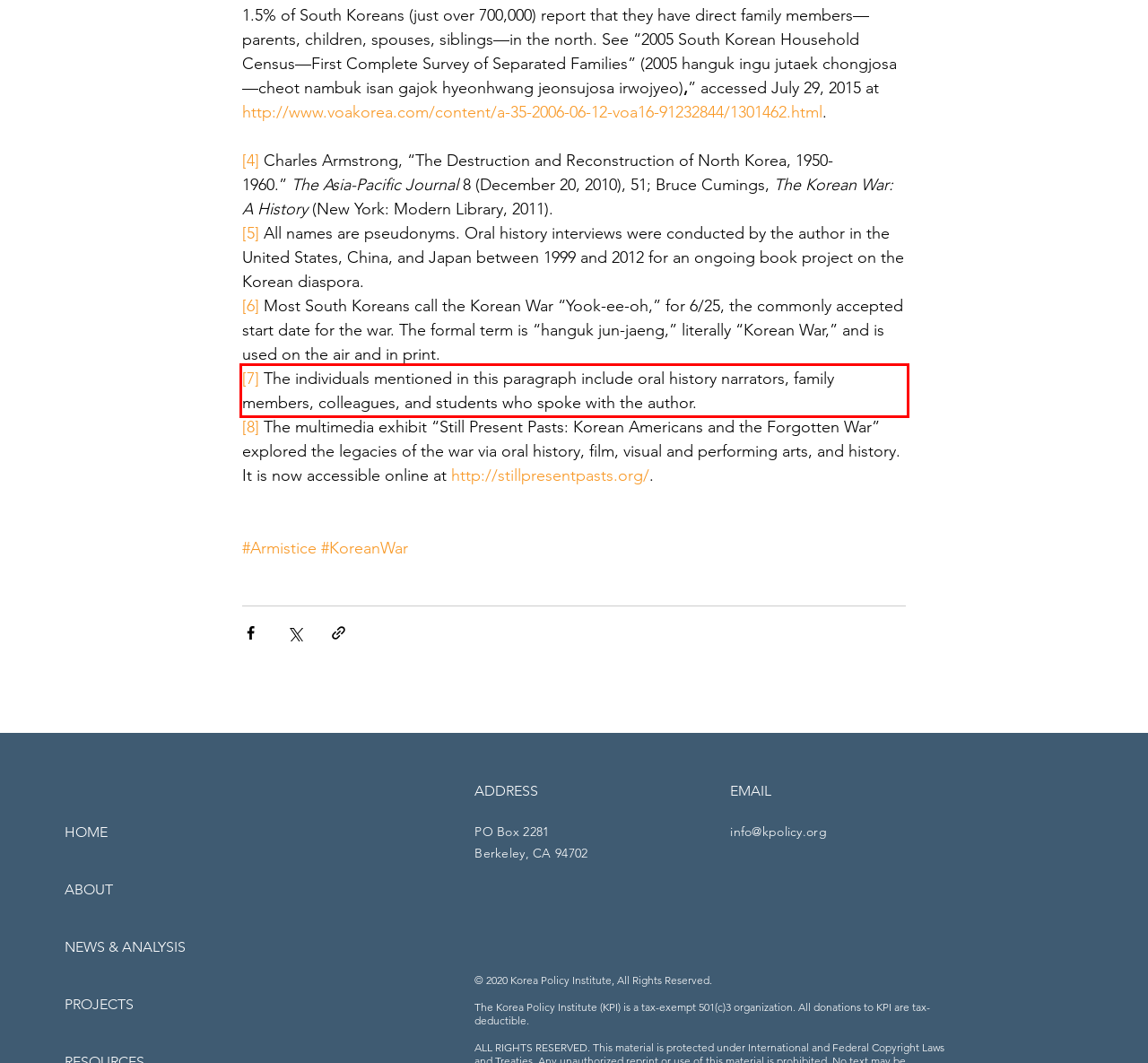You are looking at a screenshot of a webpage with a red rectangle bounding box. Use OCR to identify and extract the text content found inside this red bounding box.

[7] The individuals mentioned in this paragraph include oral history narrators, family members, colleagues, and students who spoke with the author.